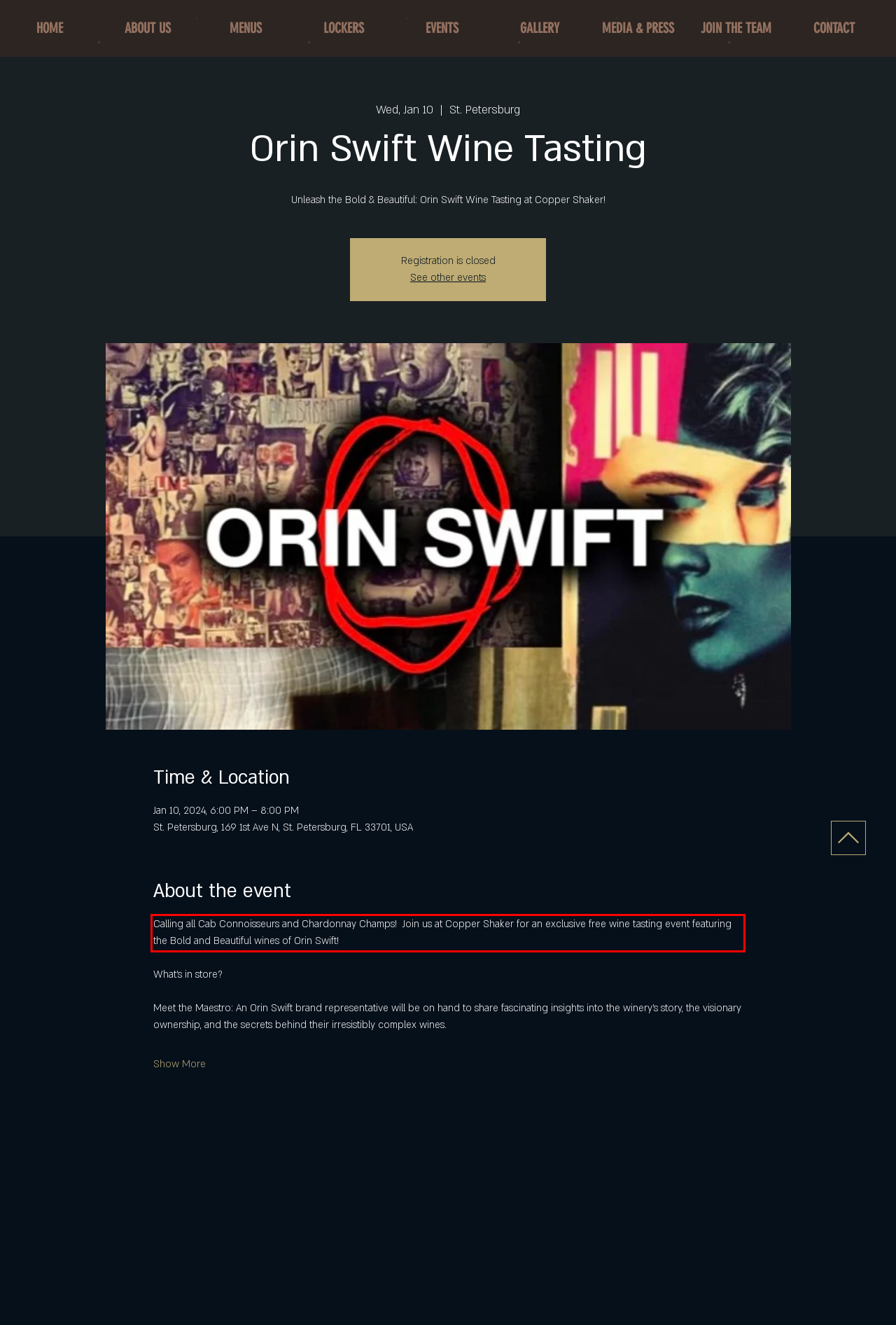Given a webpage screenshot with a red bounding box, perform OCR to read and deliver the text enclosed by the red bounding box.

Calling all Cab Connoisseurs and Chardonnay Champs! Join us at Copper Shaker for an exclusive free wine tasting event featuring the Bold and Beautiful wines of Orin Swift!